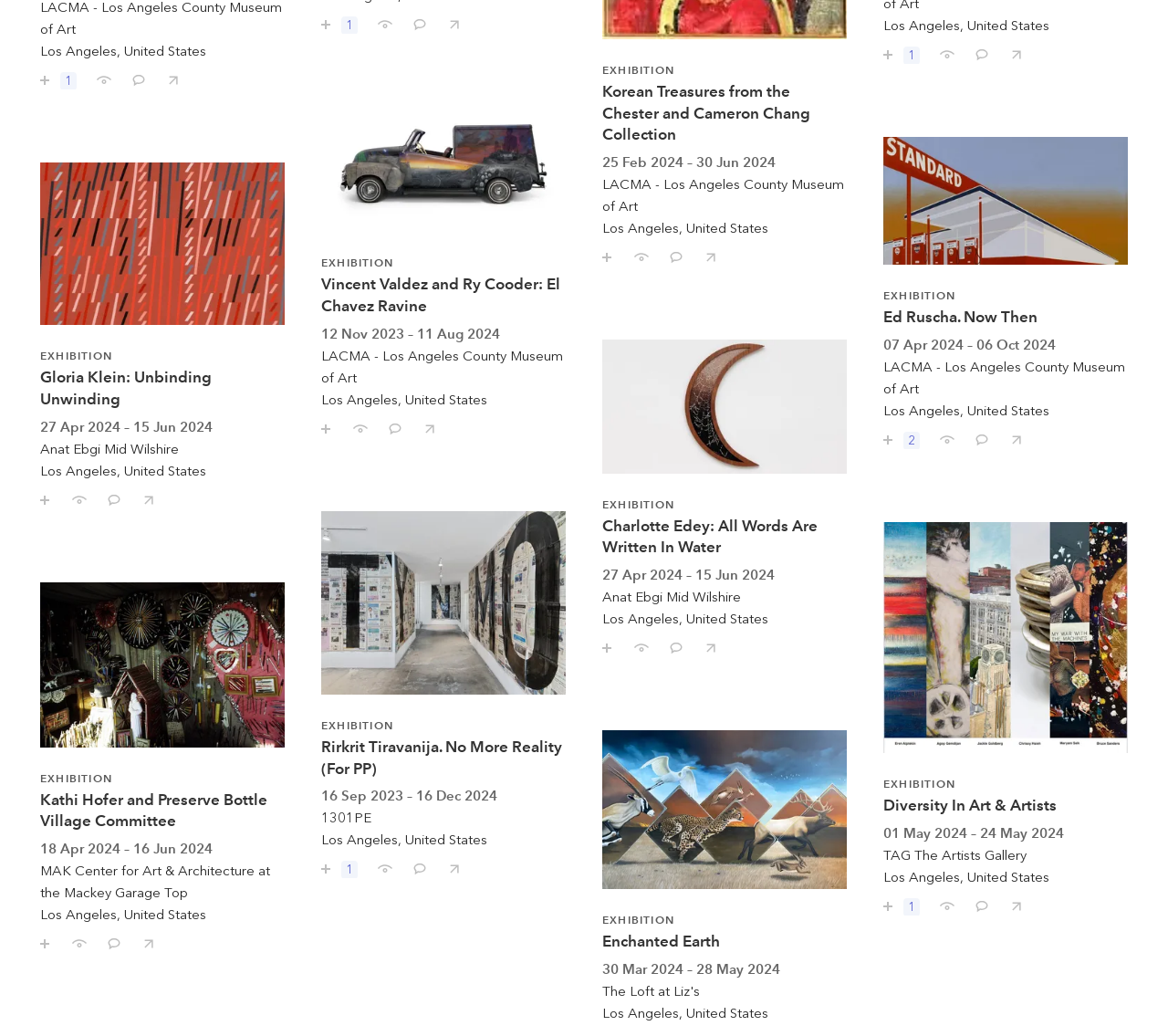Show me the bounding box coordinates of the clickable region to achieve the task as per the instruction: "Share Kathi Hofer and Preserve Bottle Village Committee with your friends".

[0.112, 0.894, 0.134, 0.92]